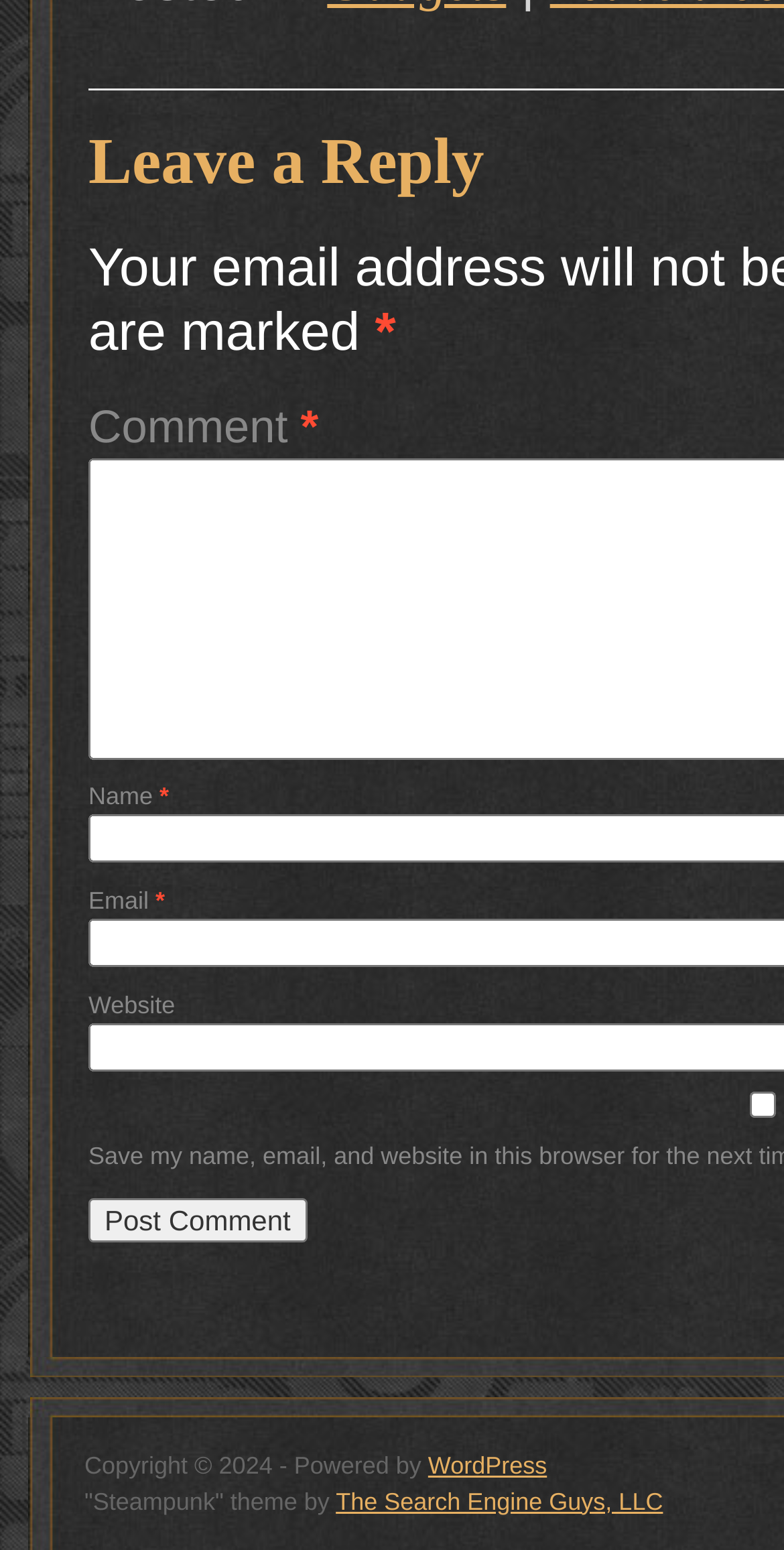Can you find the bounding box coordinates for the UI element given this description: "WordPress"? Provide the coordinates as four float numbers between 0 and 1: [left, top, right, bottom].

[0.546, 0.936, 0.698, 0.954]